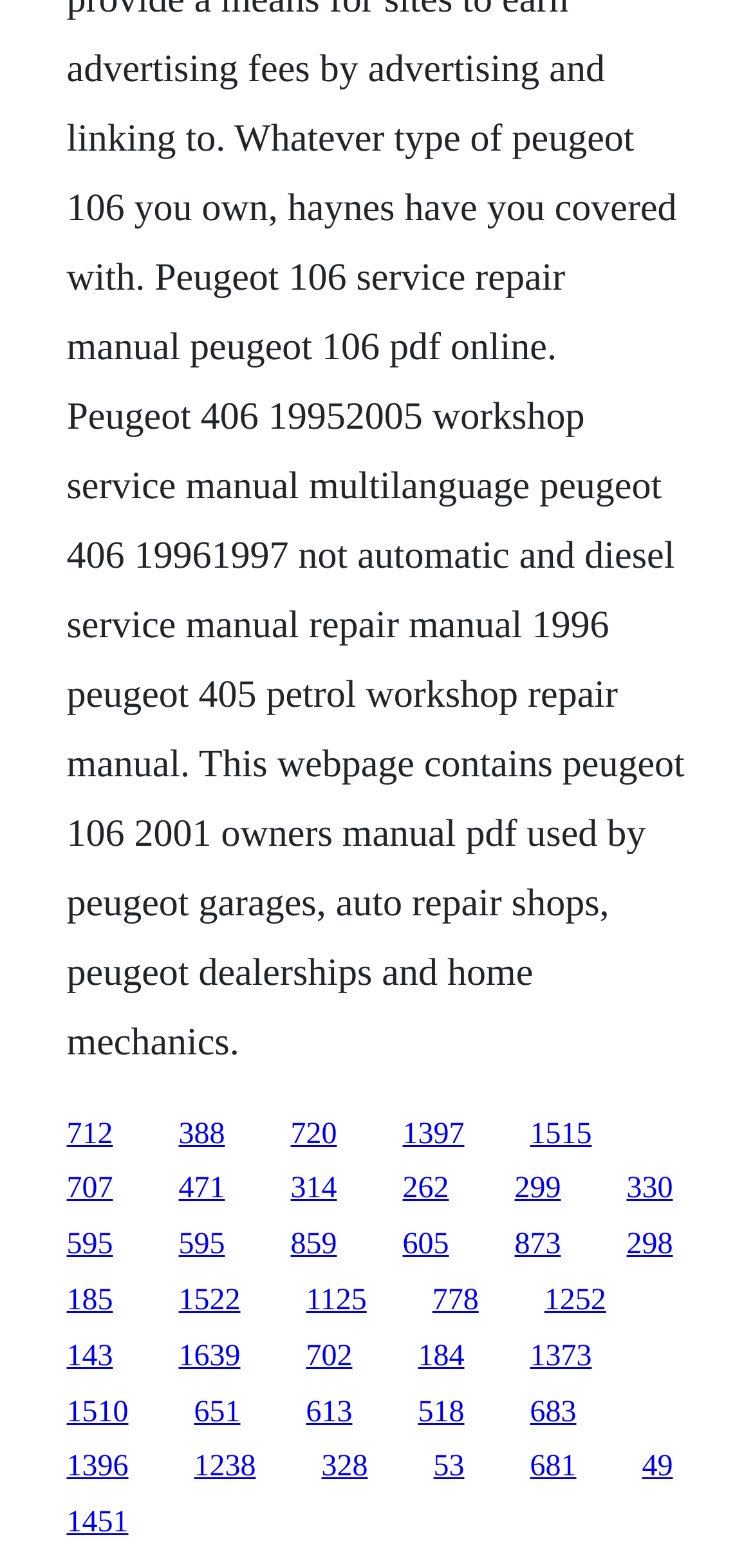Locate the bounding box coordinates of the area to click to fulfill this instruction: "Click on the FROM THE SHADOWS link". The bounding box should be presented as four float numbers between 0 and 1, in the order [left, top, right, bottom].

None